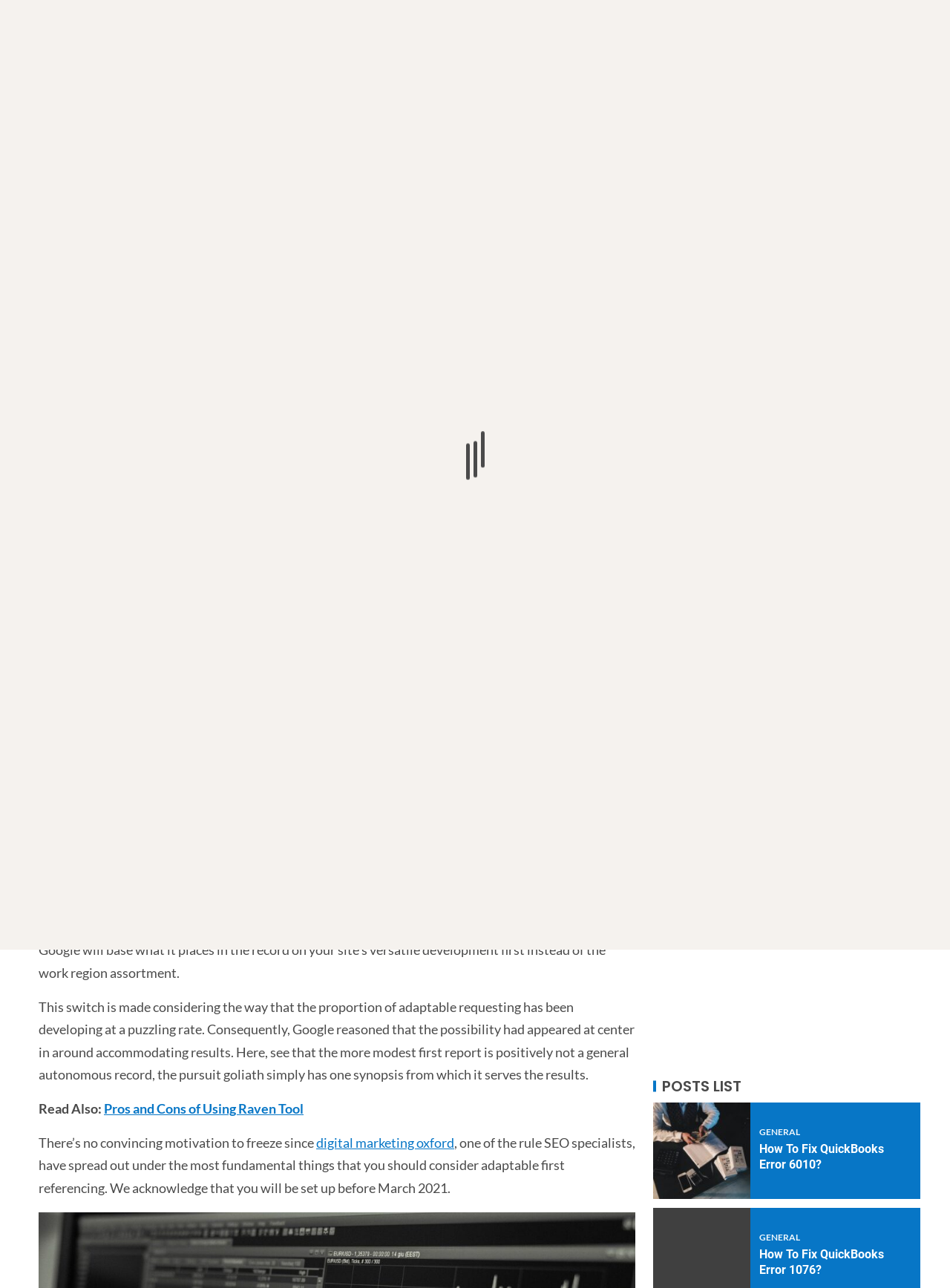What is the consequence of Google's new indexing method?
From the image, respond using a single word or phrase.

Mobile development first